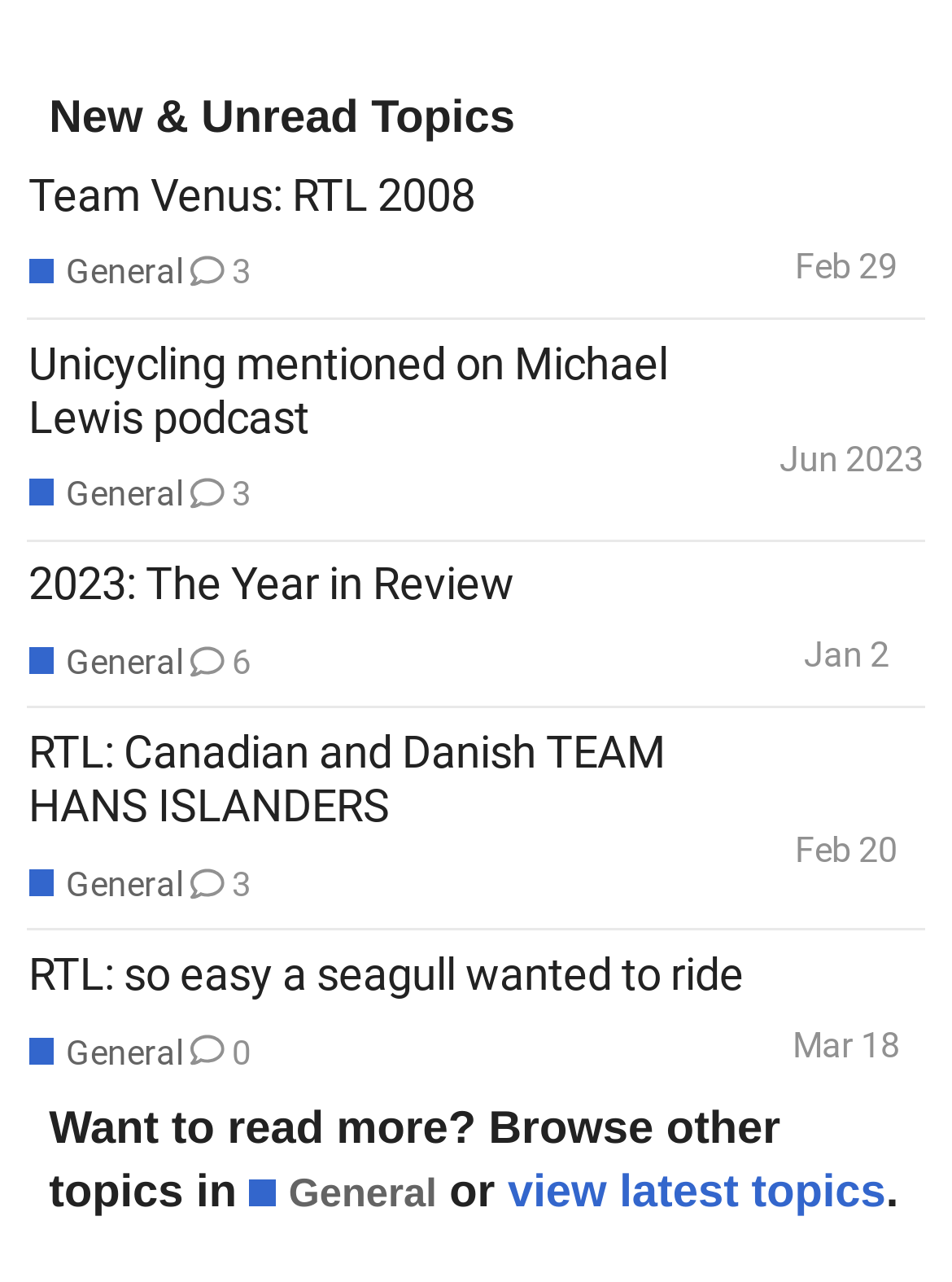Please find and report the bounding box coordinates of the element to click in order to perform the following action: "Read the topic 'Unicycling mentioned on Michael Lewis podcast General 3 Jun 2023'". The coordinates should be expressed as four float numbers between 0 and 1, in the format [left, top, right, bottom].

[0.027, 0.249, 0.973, 0.42]